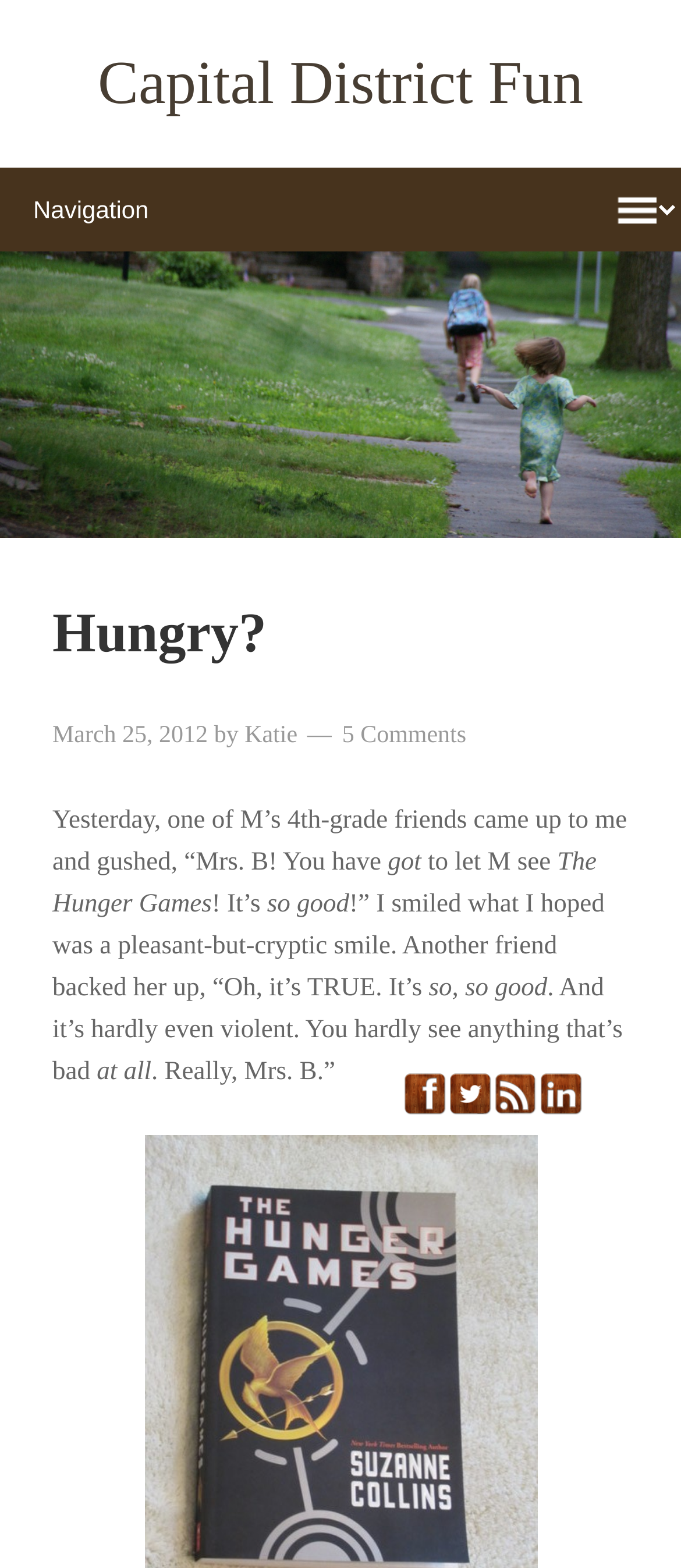Offer a detailed account of what is visible on the webpage.

The webpage is about a blog post titled "Hungry?" on the "Capital District Fun" website. At the top, there is a heading with the website's name, followed by a link to the website. Below that, there is a combobox that allows users to select options.

The main content of the webpage is an image with a heading "Hungry?" and a timestamp "Sunday, March 25, 2012, 10:16 pm". The image is accompanied by a block of text that appears to be a blog post. The text describes a conversation between the author and a 4th-grade friend about the book "The Hunger Games". The text is divided into several paragraphs, with the author describing their reaction to the friend's enthusiasm for the book.

At the bottom of the webpage, there are four links to the website's social media profiles, including Facebook, Twitter, and LinkedIn, each accompanied by an image. These links are aligned horizontally and take up the full width of the page.